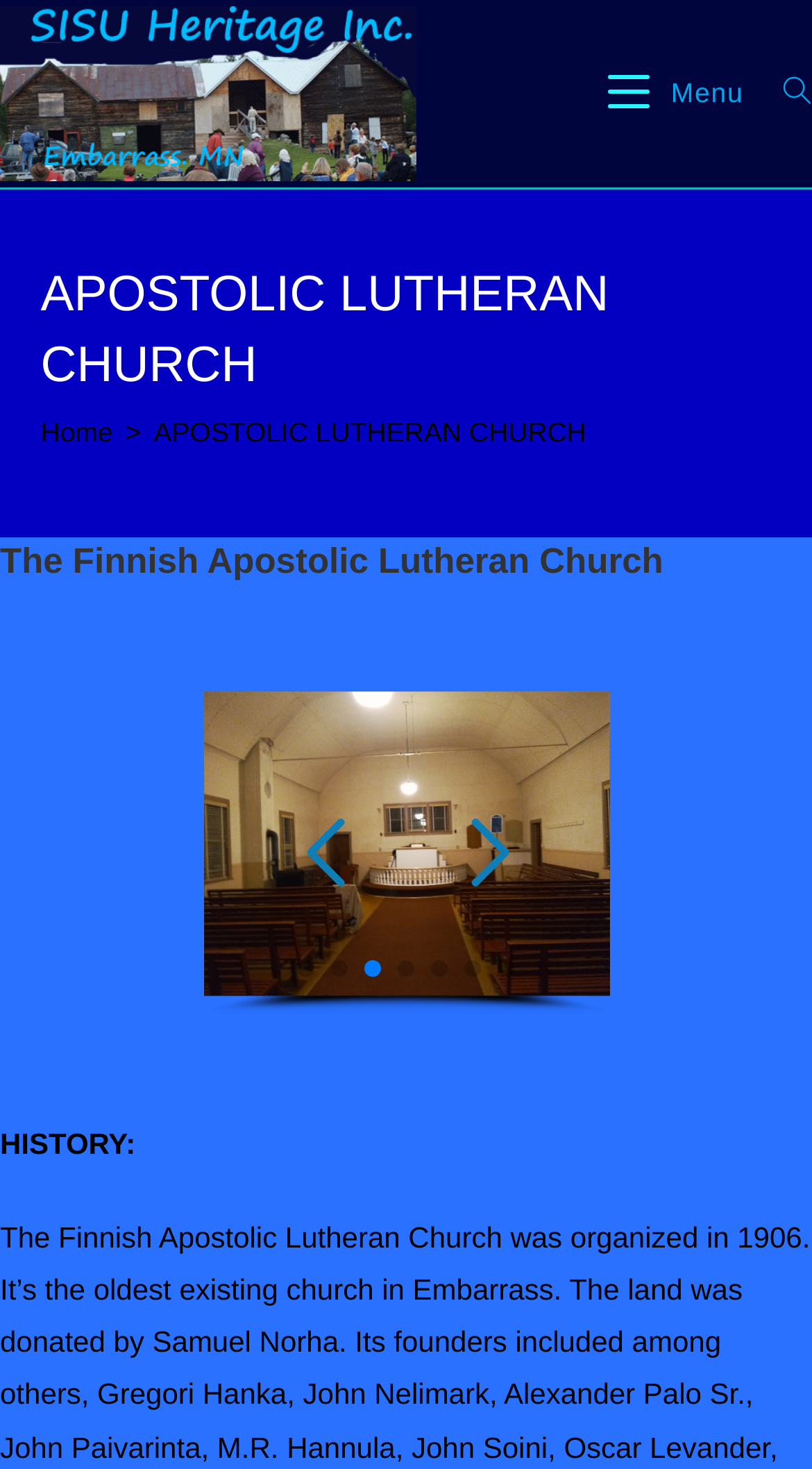Locate the UI element that matches the description Menu Close in the webpage screenshot. Return the bounding box coordinates in the format (top-left x, top-left y, bottom-right x, bottom-right y), with values ranging from 0 to 1.

[0.749, 0.052, 0.927, 0.074]